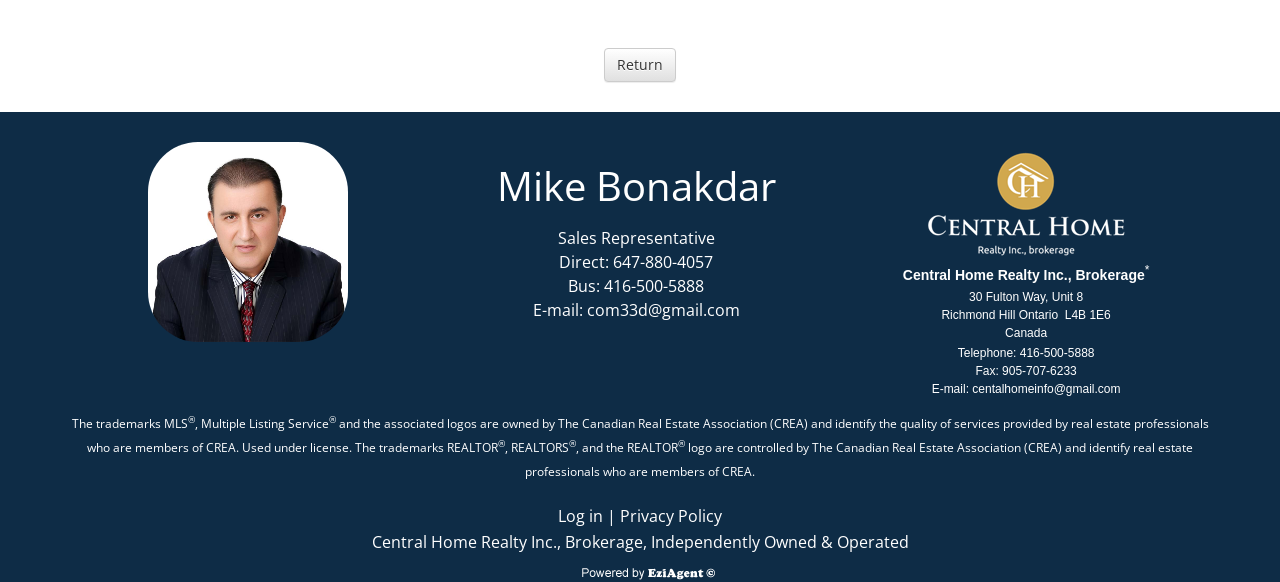Please predict the bounding box coordinates (top-left x, top-left y, bottom-right x, bottom-right y) for the UI element in the screenshot that fits the description: value="Return"

[0.472, 0.082, 0.528, 0.141]